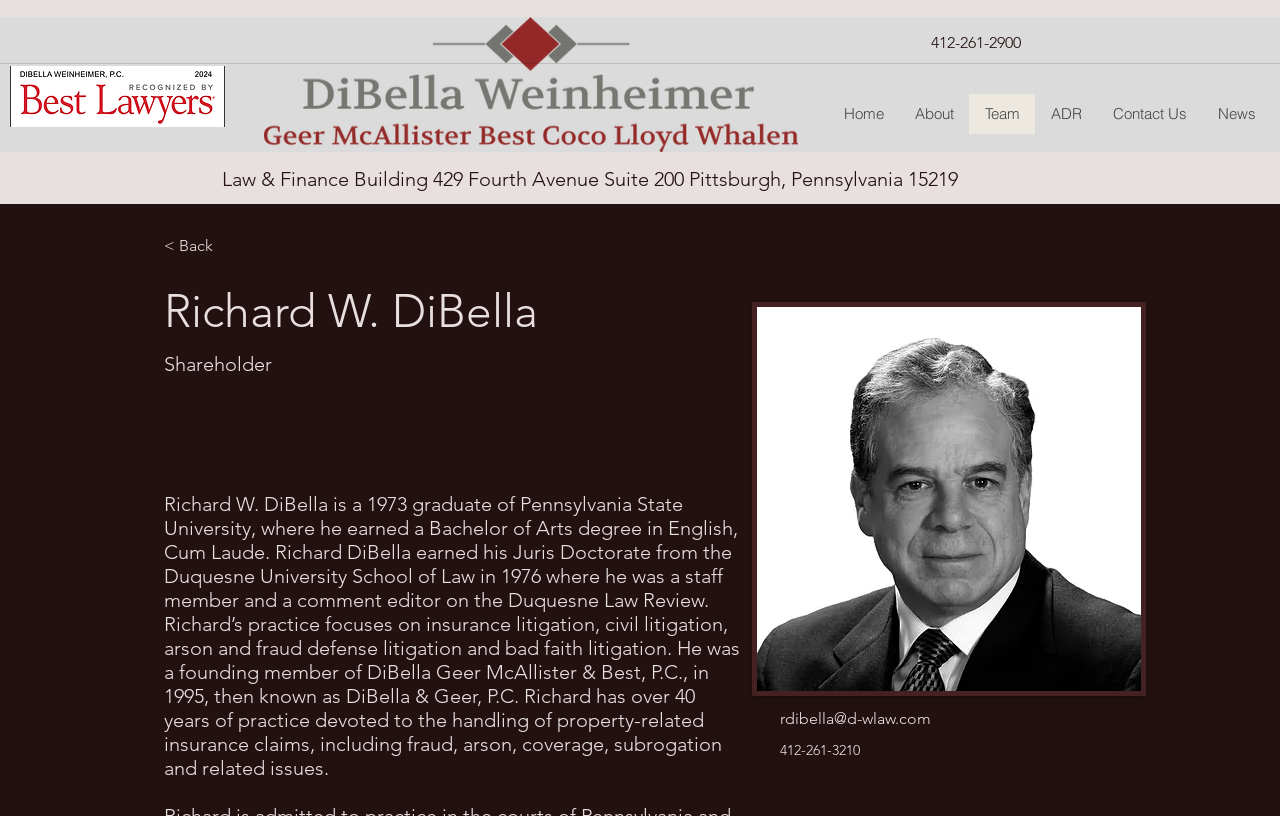Calculate the bounding box coordinates of the UI element given the description: "ADR".

[0.808, 0.115, 0.857, 0.164]